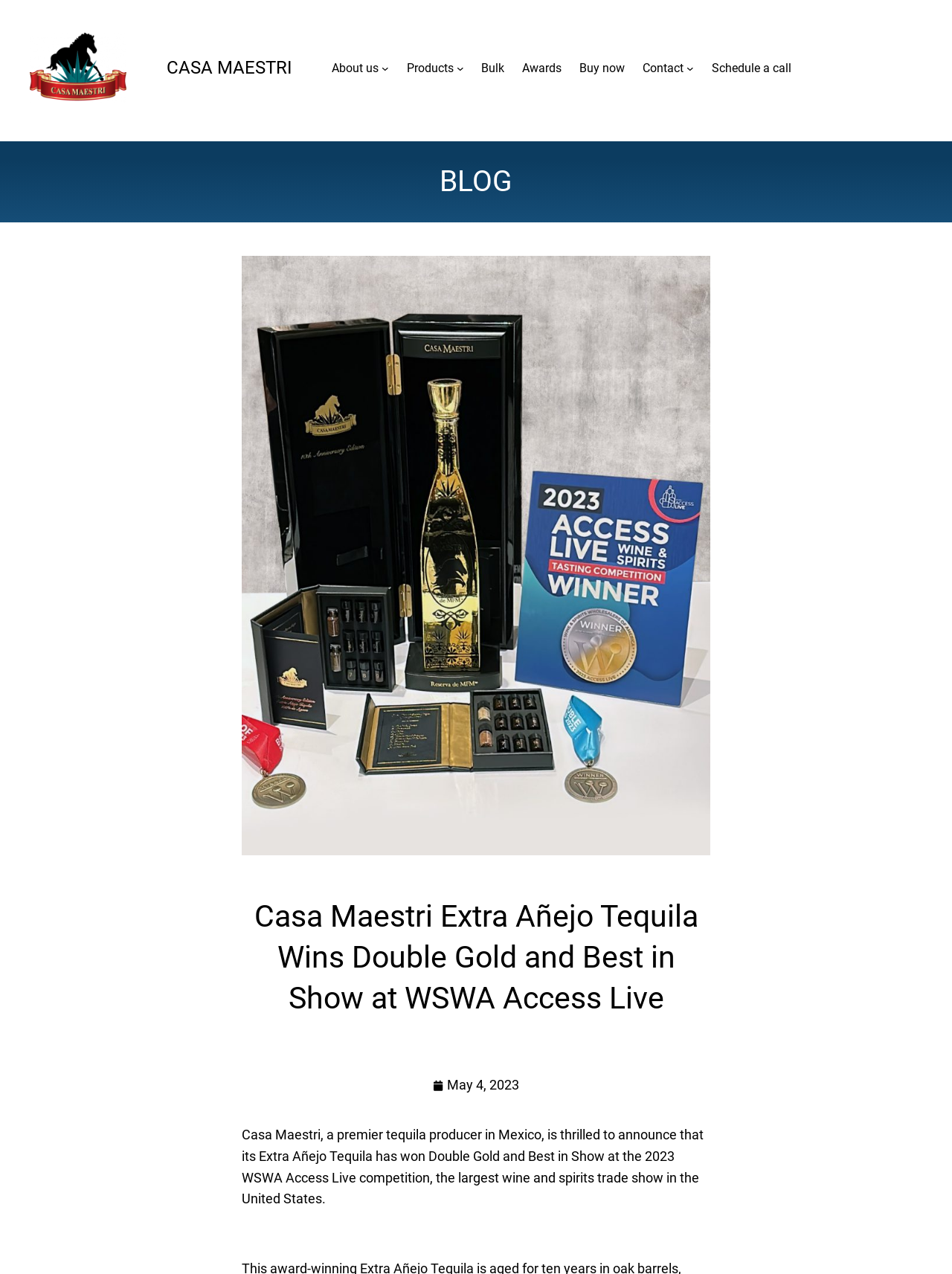Please locate the clickable area by providing the bounding box coordinates to follow this instruction: "Schedule a call".

[0.748, 0.046, 0.831, 0.061]